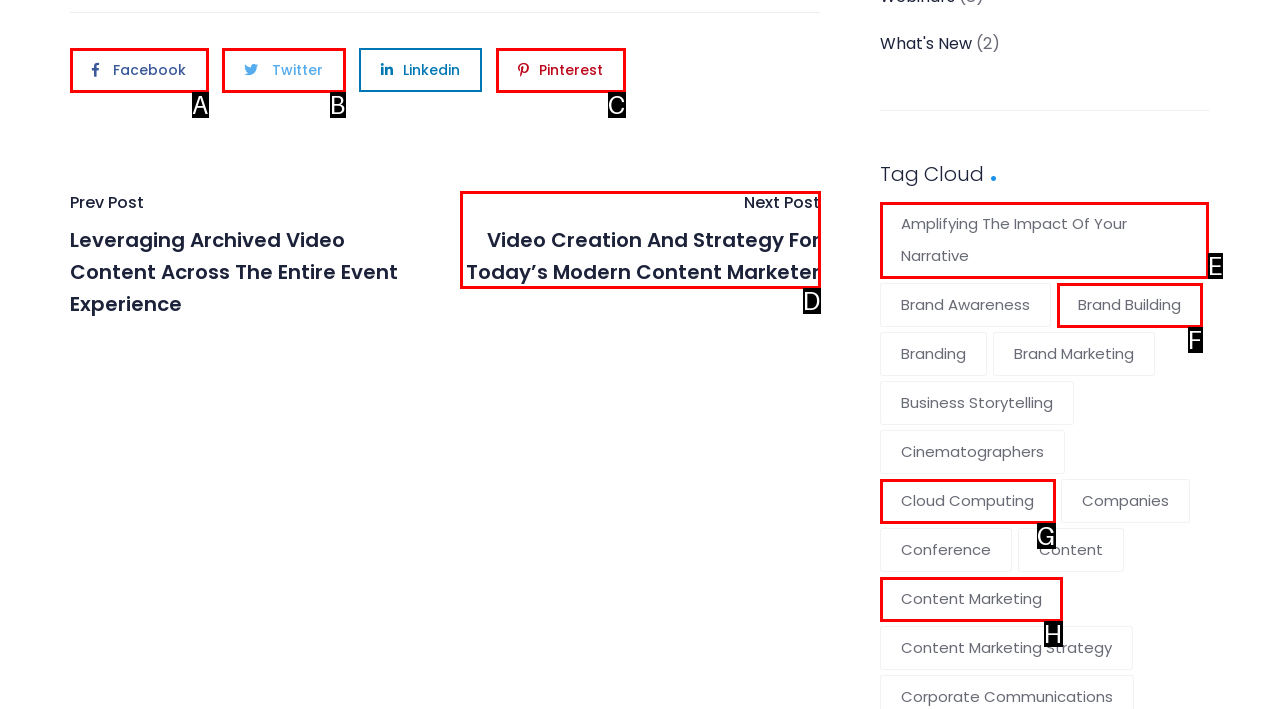Point out which HTML element you should click to fulfill the task: Learn about Content Marketing.
Provide the option's letter from the given choices.

H